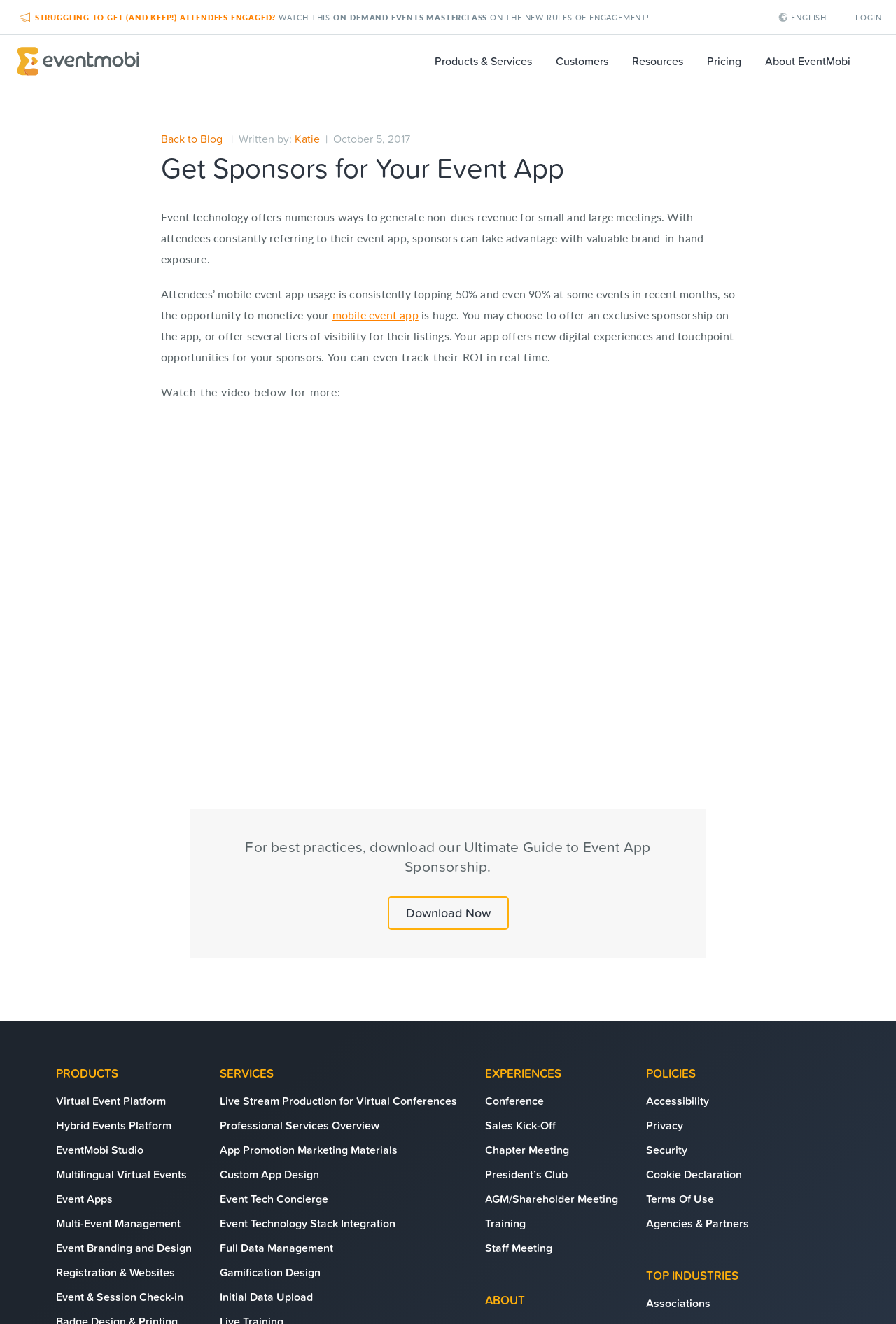What is the name of the company?
Look at the image and respond with a single word or a short phrase.

EventMobi